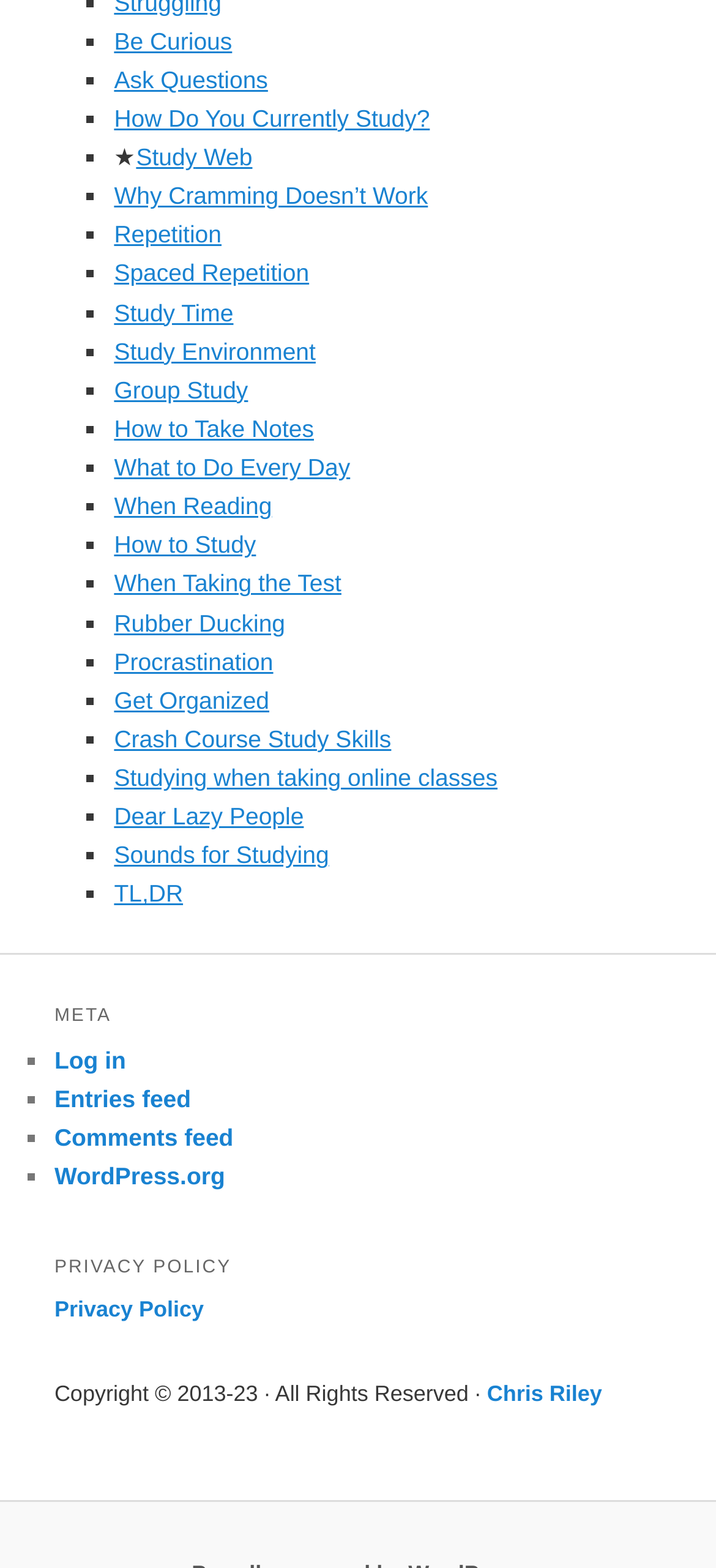What is the first link on the webpage?
Please elaborate on the answer to the question with detailed information.

The first link on the webpage is 'Be Curious' which is located at the top of the page with a list marker '■' preceding it.